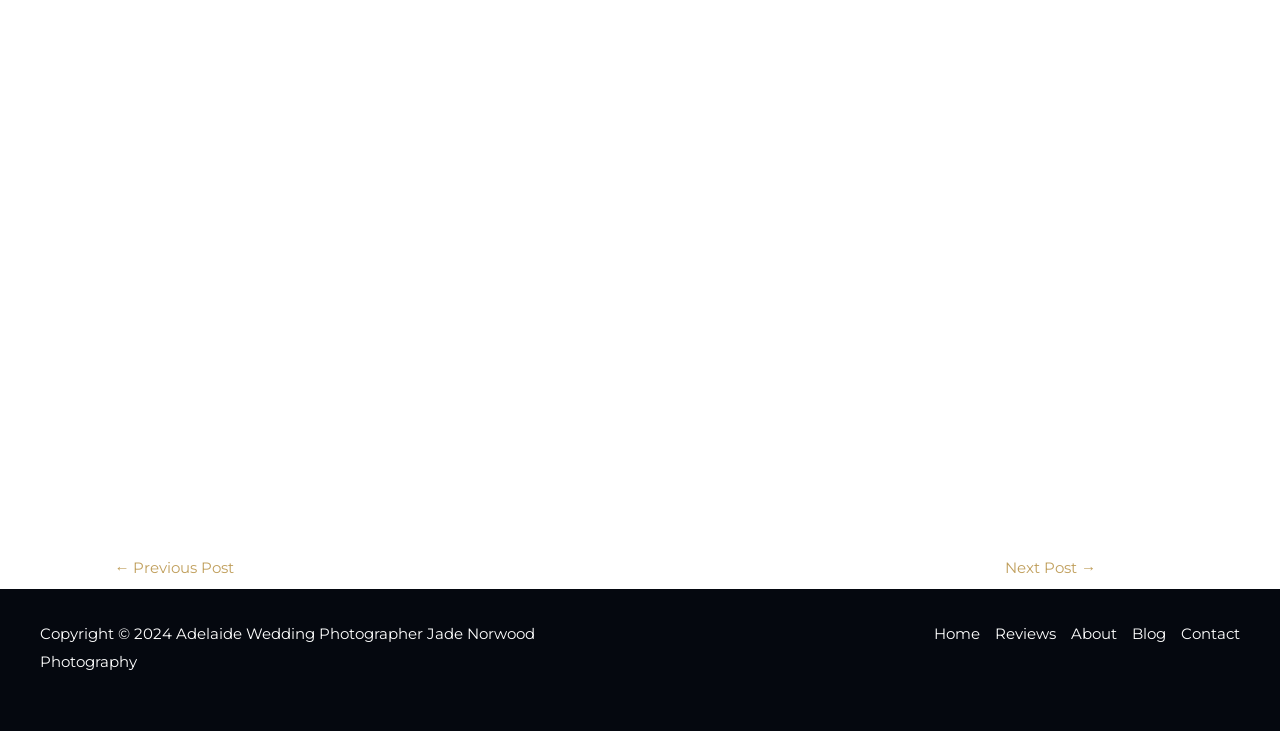What year is the copyright for?
Please answer the question with as much detail and depth as you can.

The copyright text at the bottom of the page states 'Copyright © 2024 Adelaide Wedding Photographer Jade Norwood Photography', indicating that the copyright is for the year 2024.